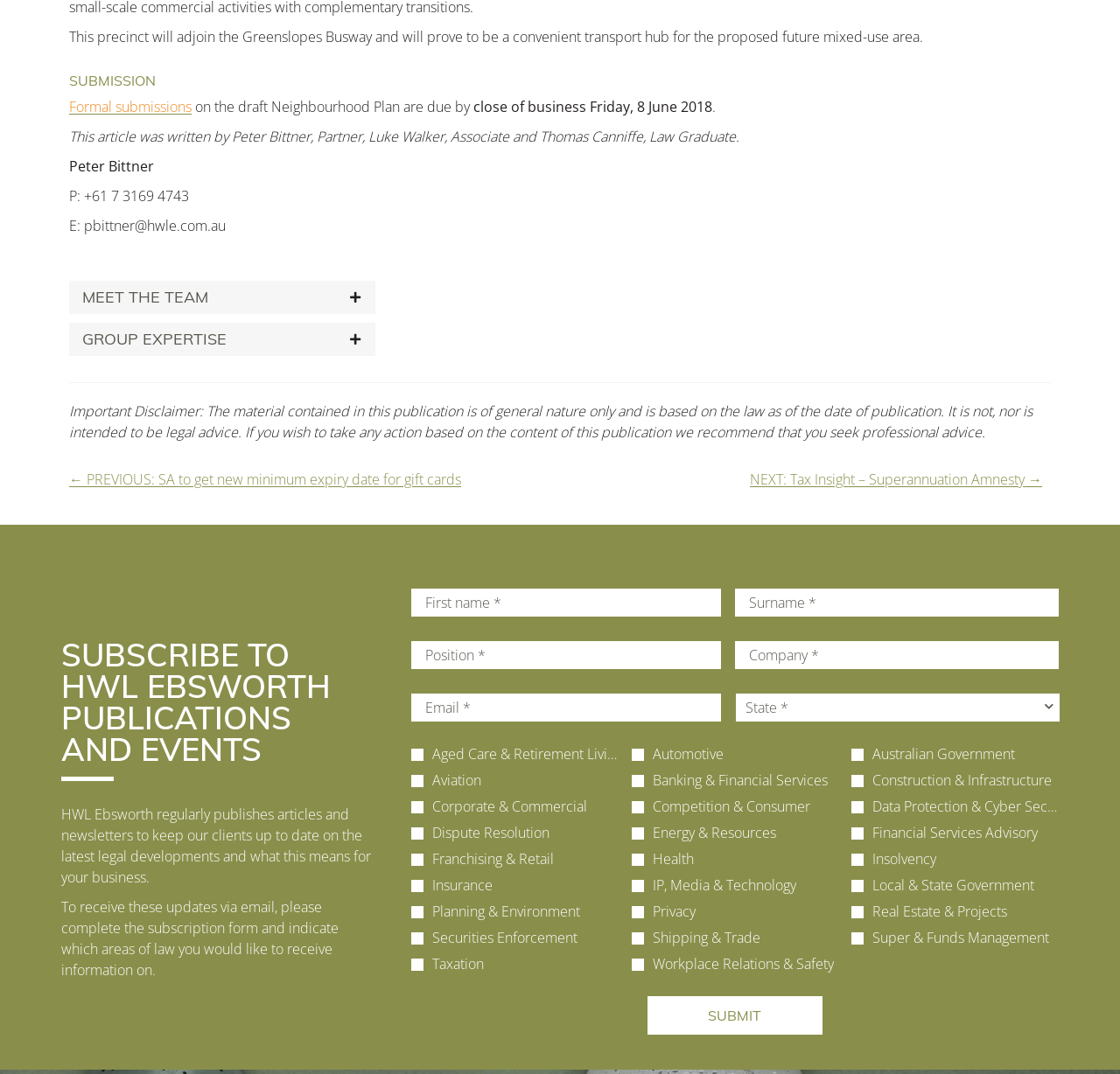Answer with a single word or phrase: 
How many tabs are there in the tablist?

2